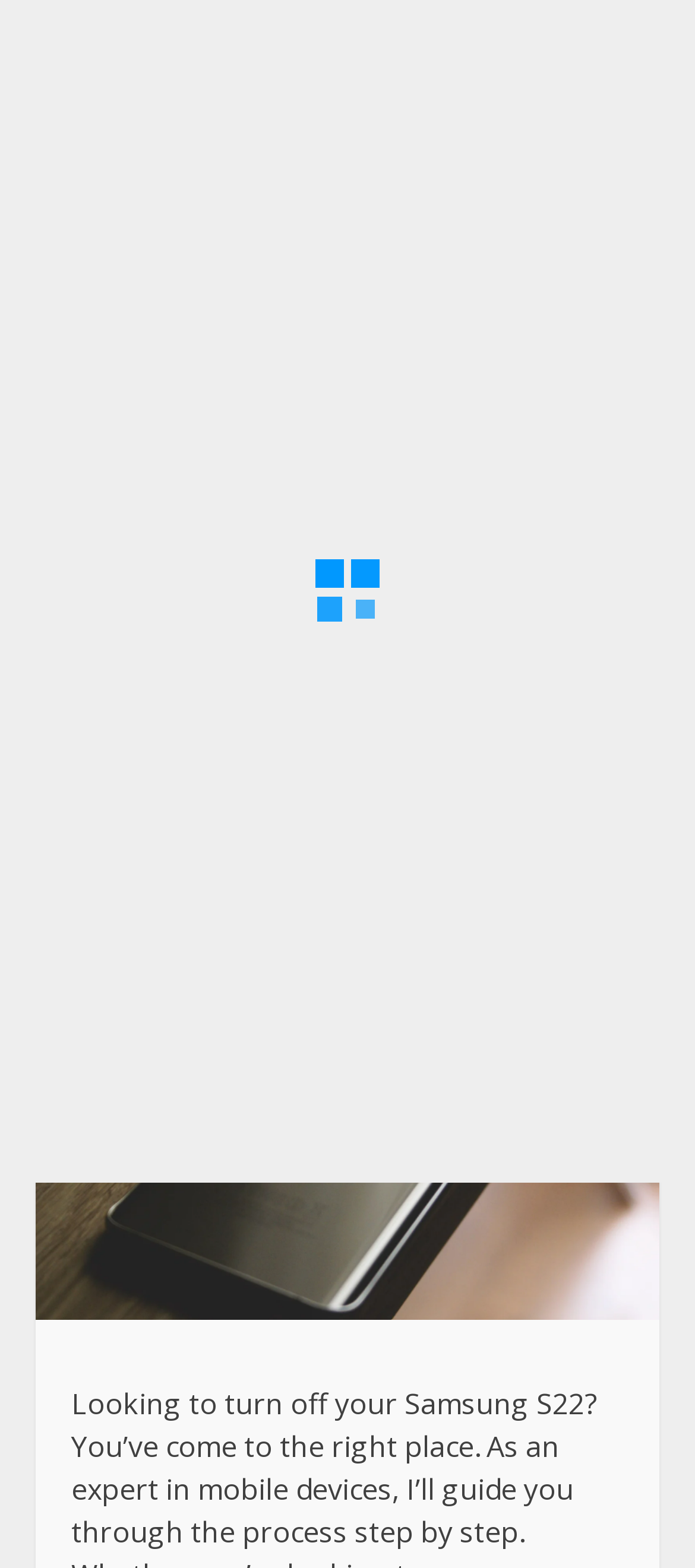What is the author's name?
Answer with a single word or short phrase according to what you see in the image.

Frank Fisher